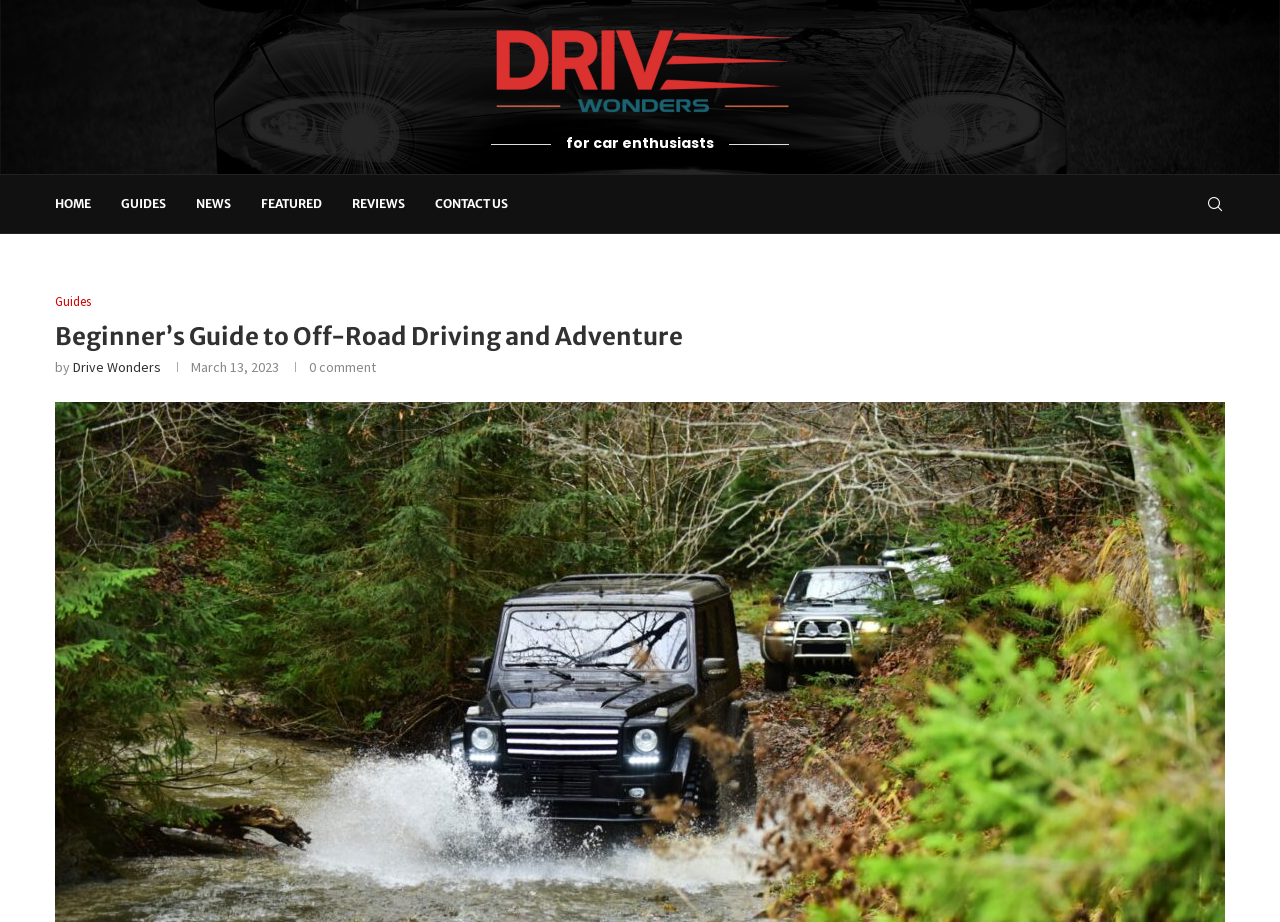Identify the bounding box coordinates of the HTML element based on this description: "alt="Drive Wonders"".

[0.383, 0.022, 0.617, 0.126]